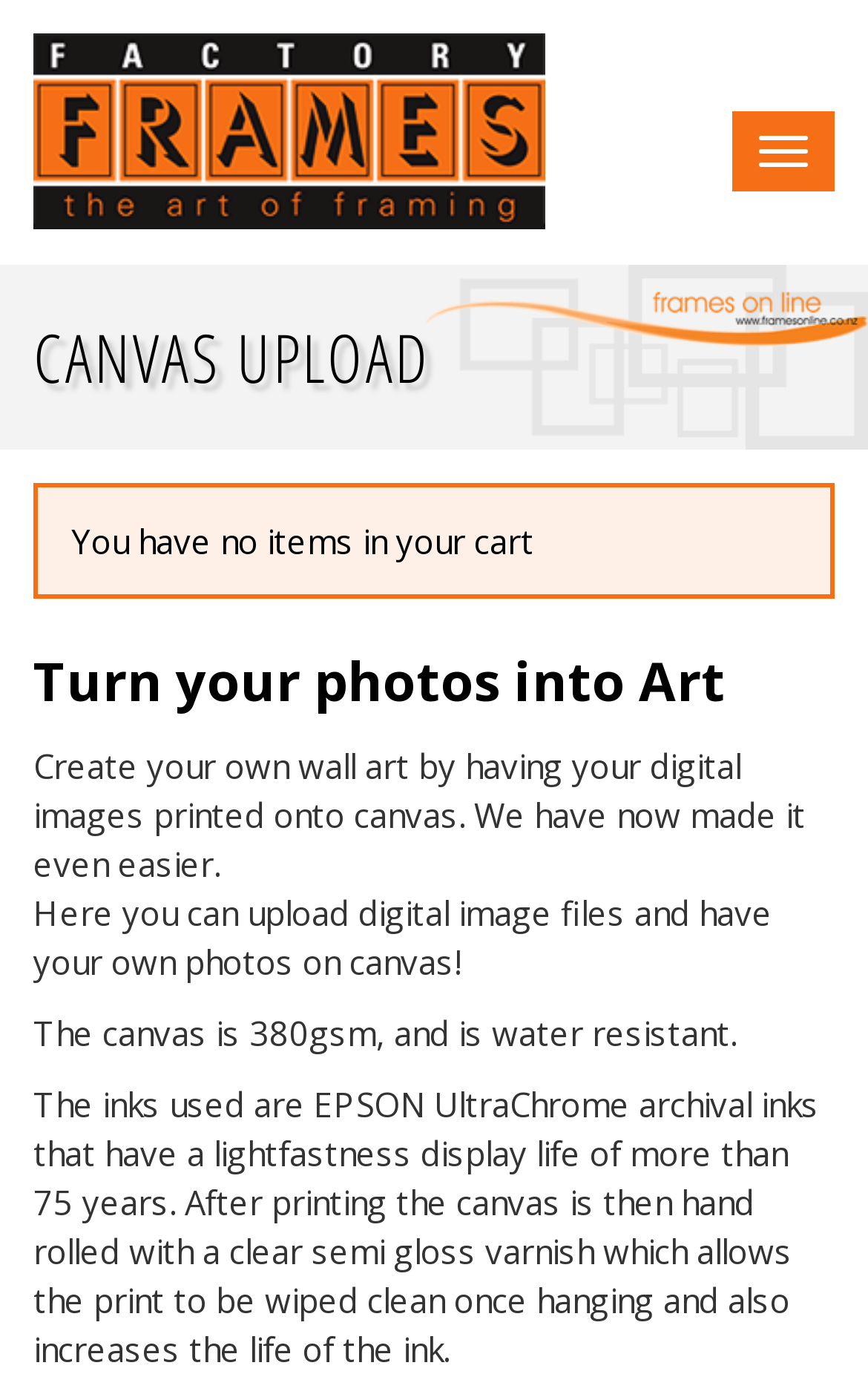What kind of inks are used for printing?
Look at the image and respond with a one-word or short phrase answer.

EPSON UltraChrome archival inks